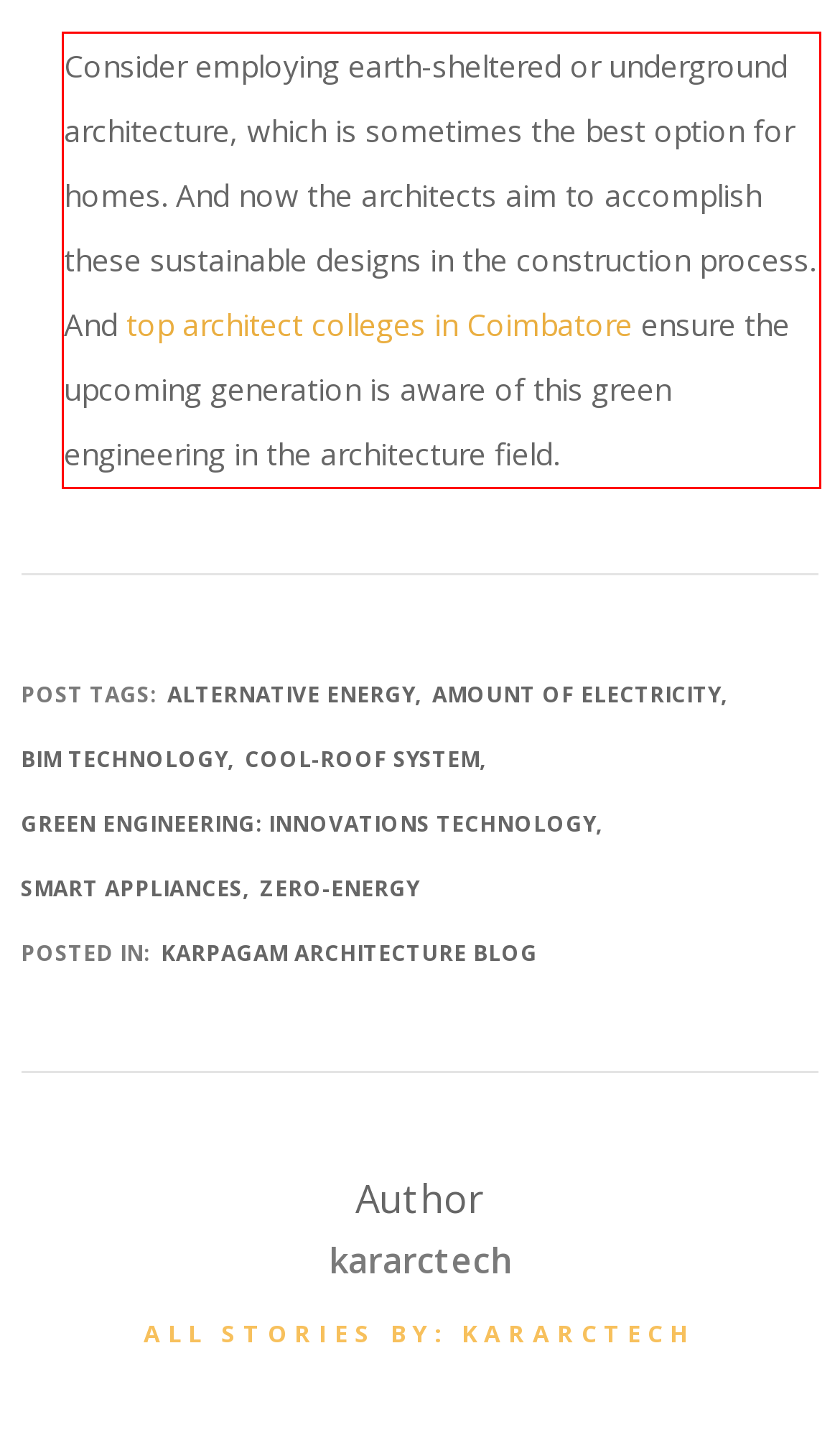Look at the screenshot of the webpage, locate the red rectangle bounding box, and generate the text content that it contains.

Consider employing earth-sheltered or underground architecture, which is sometimes the best option for homes. And now the architects aim to accomplish these sustainable designs in the construction process. And top architect colleges in Coimbatore ensure the upcoming generation is aware of this green engineering in the architecture field.